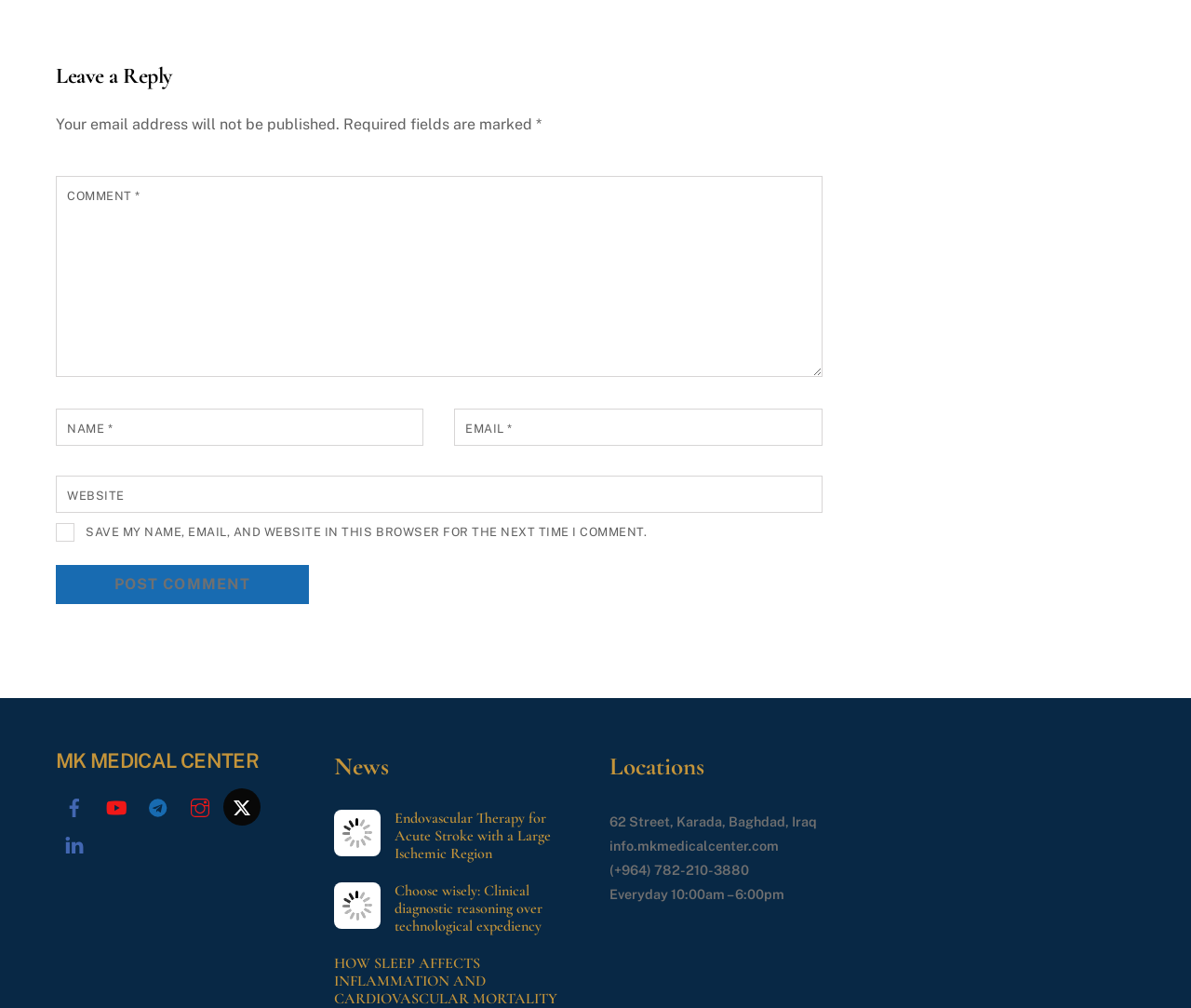Please provide a comprehensive answer to the question based on the screenshot: What is the purpose of the checkbox in the comment section?

The purpose of the checkbox in the comment section is to save the user's name, email, and website information for the next time they comment, as indicated by the label 'SAVE MY NAME, EMAIL, AND WEBSITE IN THIS BROWSER FOR THE NEXT TIME I COMMENT.' This allows users to avoid re-entering their information for future comments.